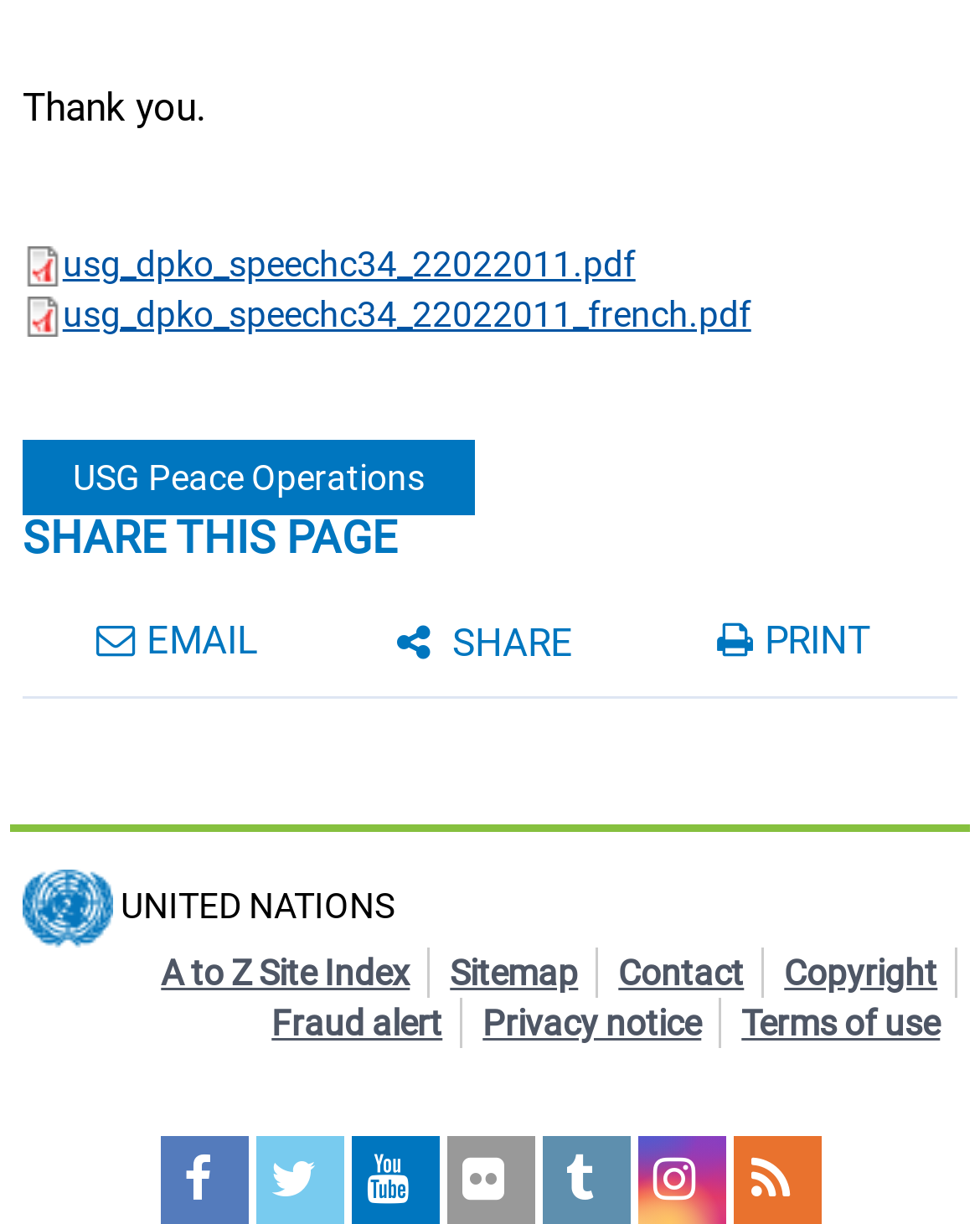Determine the bounding box coordinates for the region that must be clicked to execute the following instruction: "Visit the USG Peace Operations page".

[0.023, 0.36, 0.484, 0.421]